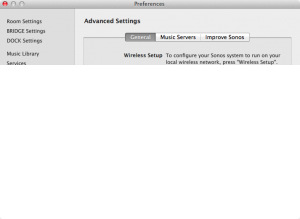Describe all the aspects of the image extensively.

The image depicts the "Advanced Settings" section of the Sonos Preferences interface. It showcases a comprehensive layout designed for users to manage and optimize their Sonos system. Prominently displayed are several tabs including "General," "Music Servers," and "Improve Sonos." 

In the central area, there is a highlighted option for "Wireless Setup," providing instructions for configuring the Sonos system to operate on the user's local wireless network. This essential feature is vital for ensuring optimal performance, allowing users to enhance their connectivity and overall experience with Sonos products.